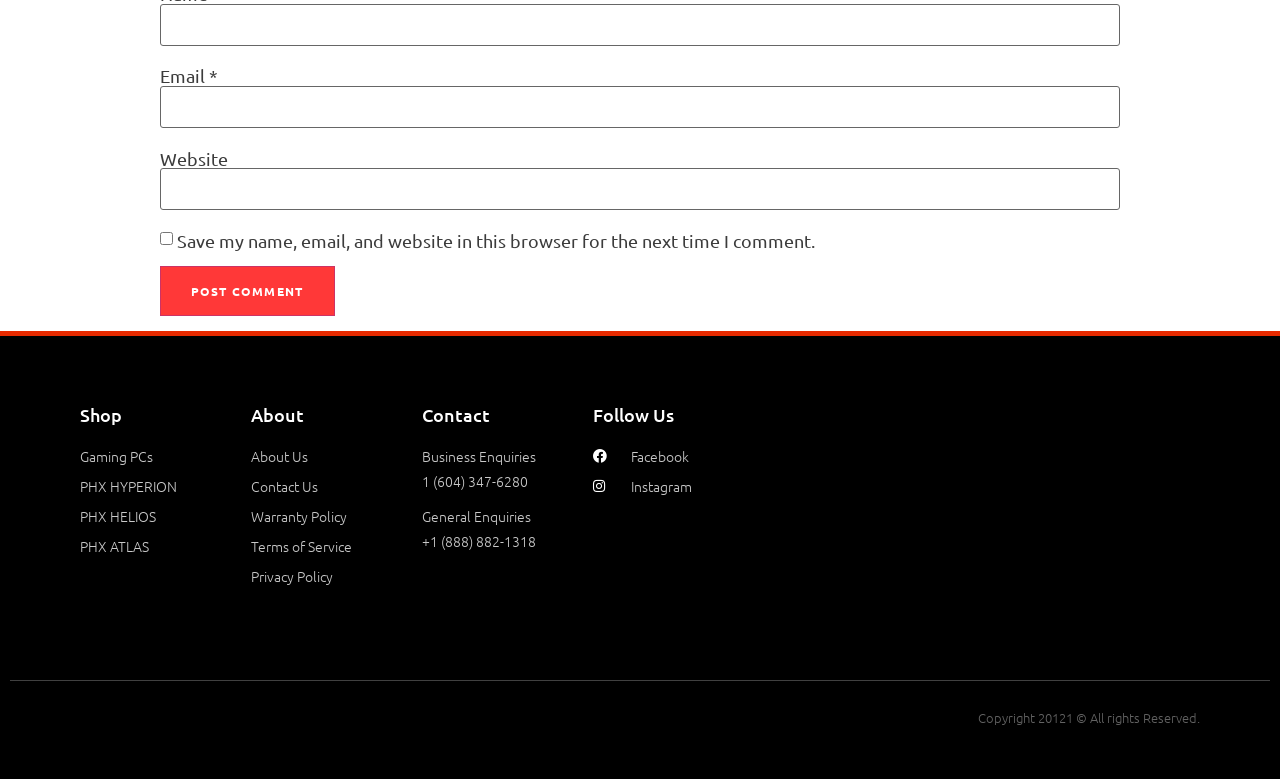Predict the bounding box of the UI element based on the description: "Instagram". The coordinates should be four float numbers between 0 and 1, formatted as [left, top, right, bottom].

[0.463, 0.608, 0.708, 0.641]